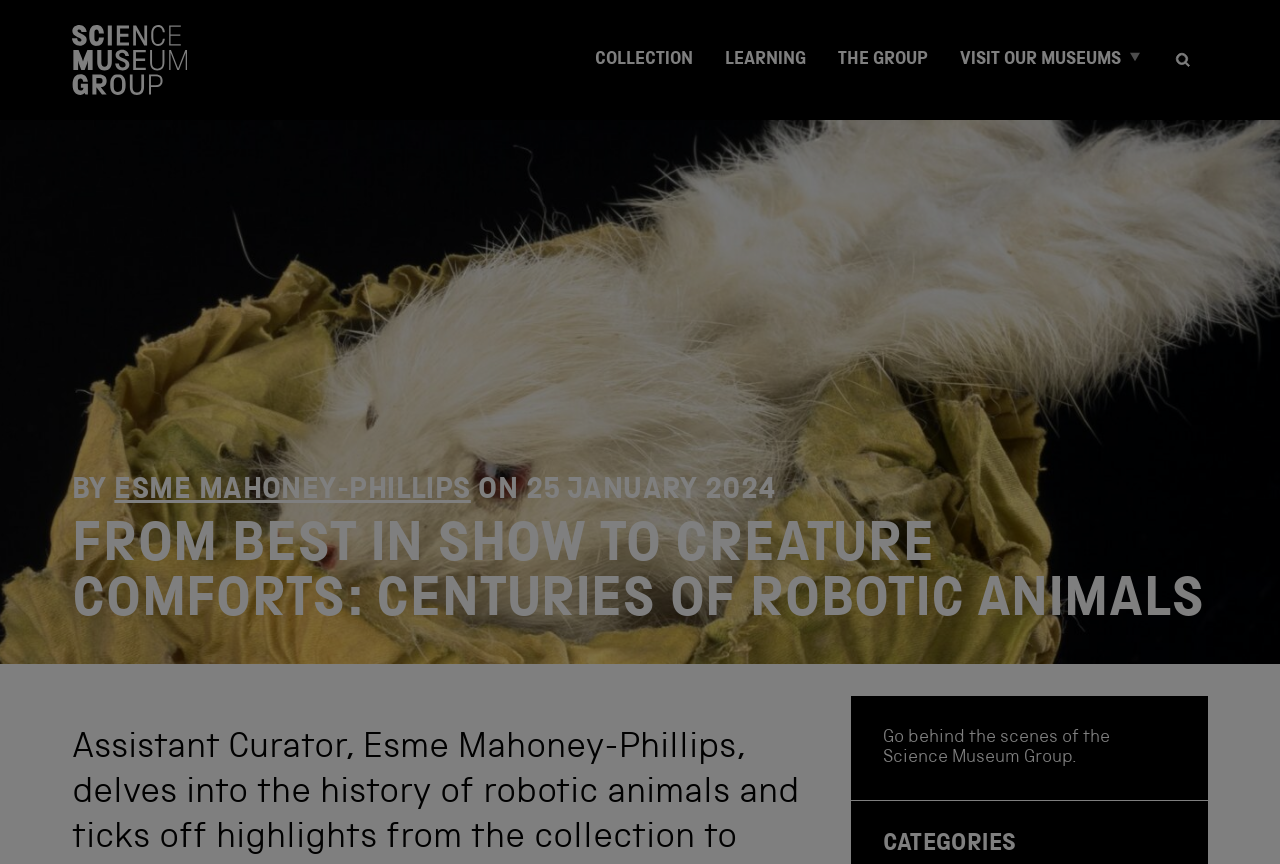Write an extensive caption that covers every aspect of the webpage.

The webpage appears to be a blog post from the Science Museum Group Blog. At the top left, there is a "Home" link accompanied by a small image, which is likely a logo or icon. To the right of this, there is a site navigation menu with five links: "COLLECTION", "LEARNING", "THE GROUP", "VISIT OUR MUSEUMS", and an expandable child menu. 

On the top right, there is a search link with an accompanying image, likely a magnifying glass icon. Below the navigation menu, the author's name, "ESME MAHONEY-PHILLIPS", is displayed as a link, along with the date "25 JANUARY 2024". 

The main content of the page is headed by the title "FROM BEST IN SHOW TO CREATURE COMFORTS: CENTURIES OF ROBOTIC ANIMALS", which spans almost the entire width of the page. Below the title, there is a brief introductory sentence "Go behind the scenes of the Science Museum Group." 

At the bottom of the page, there is a "CATEGORIES" heading, but it does not appear to have any associated content or links. Overall, the page has a simple and clean layout, with a focus on the blog post's content.